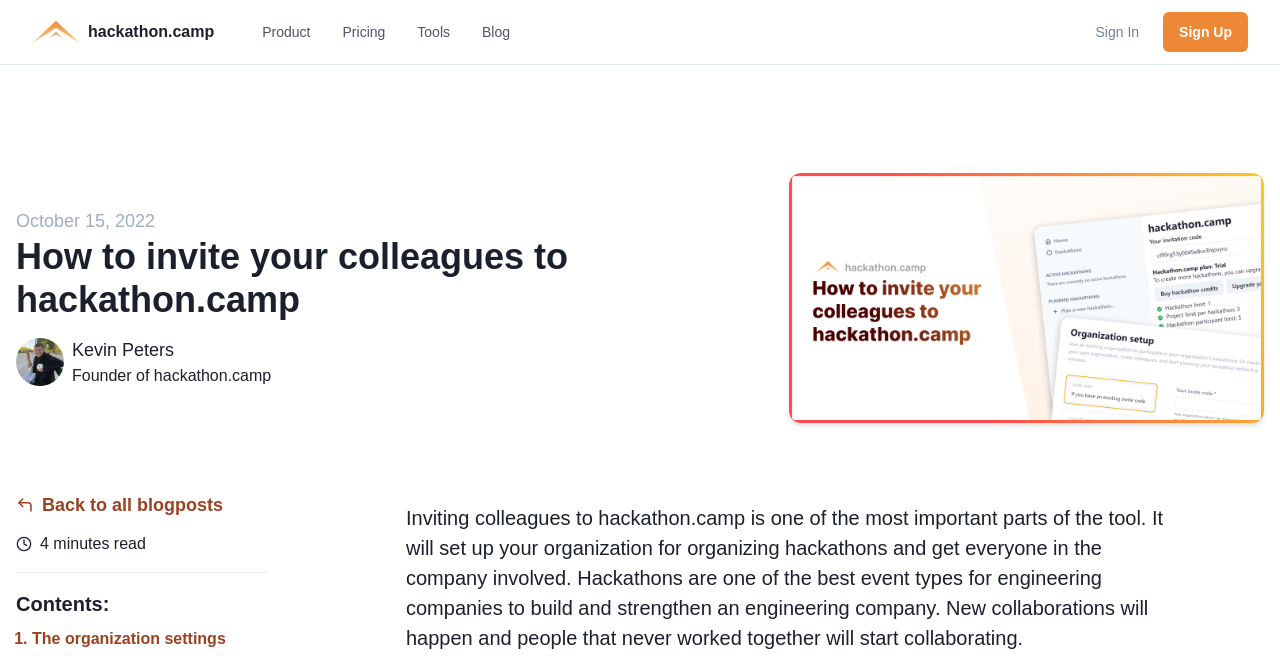Please find the bounding box coordinates (top-left x, top-left y, bottom-right x, bottom-right y) in the screenshot for the UI element described as follows: Product

[0.199, 0.024, 0.249, 0.073]